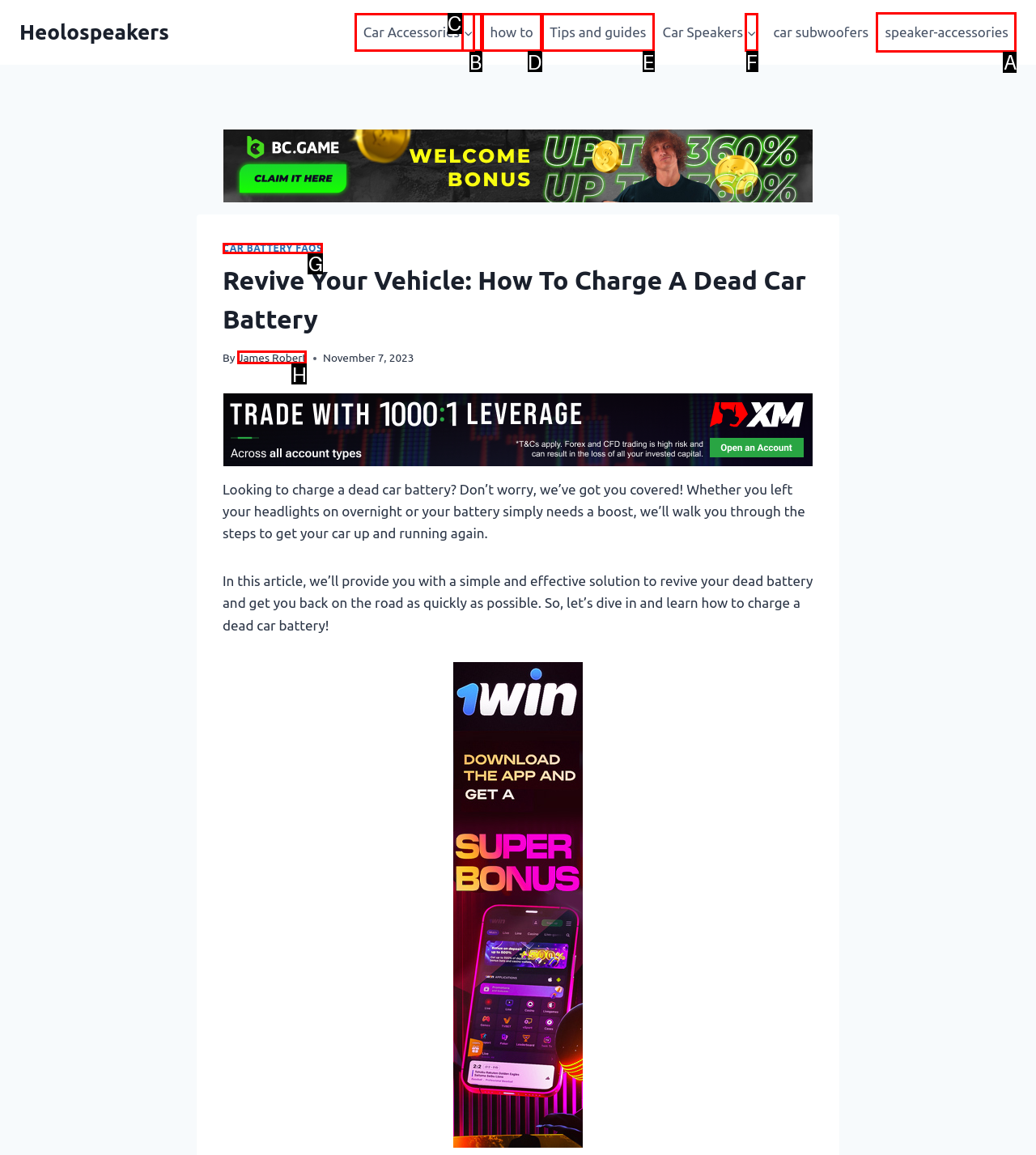Determine which letter corresponds to the UI element to click for this task: Explore speaker-accessories
Respond with the letter from the available options.

A